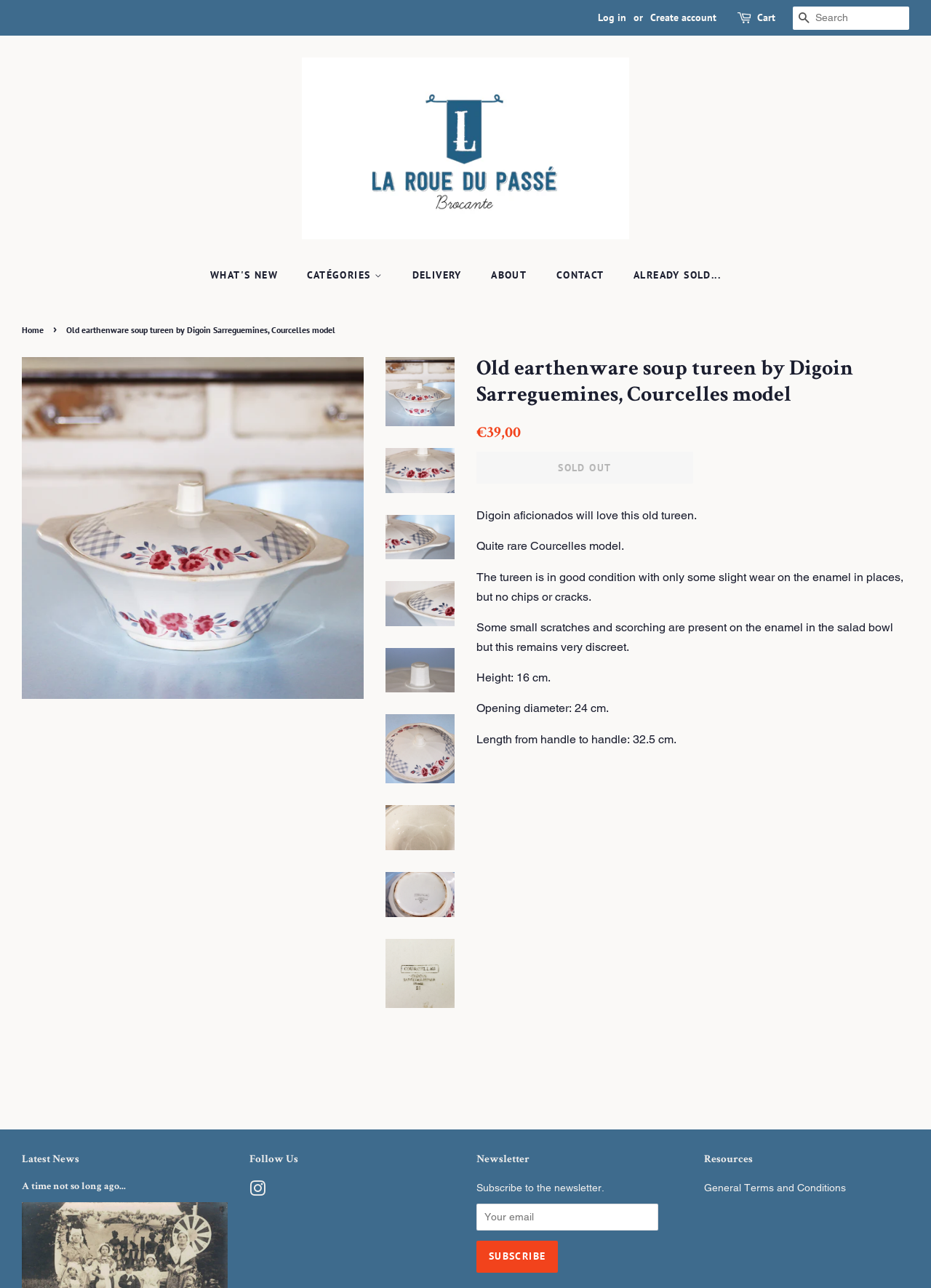Identify the bounding box coordinates for the UI element described as follows: "Bistro objects". Ensure the coordinates are four float numbers between 0 and 1, formatted as [left, top, right, bottom].

[0.318, 0.553, 0.515, 0.573]